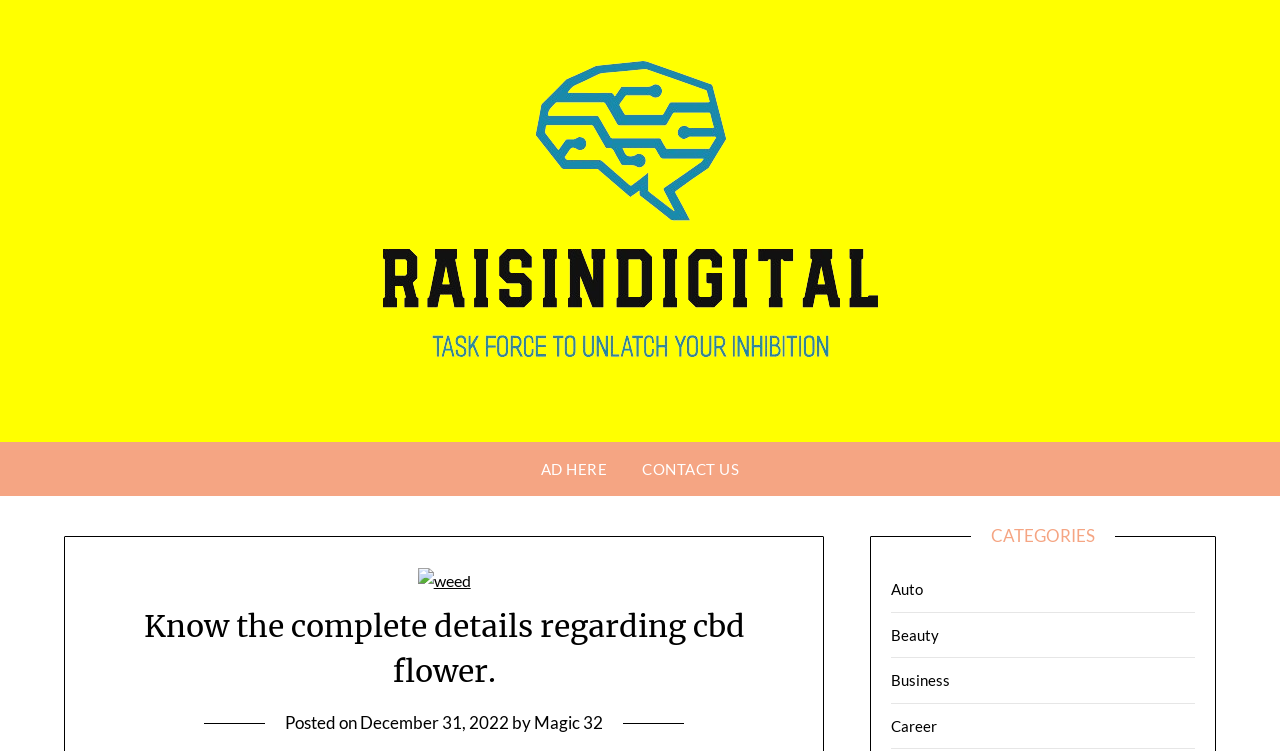Find the main header of the webpage and produce its text content.

Know the complete details regarding cbd flower.